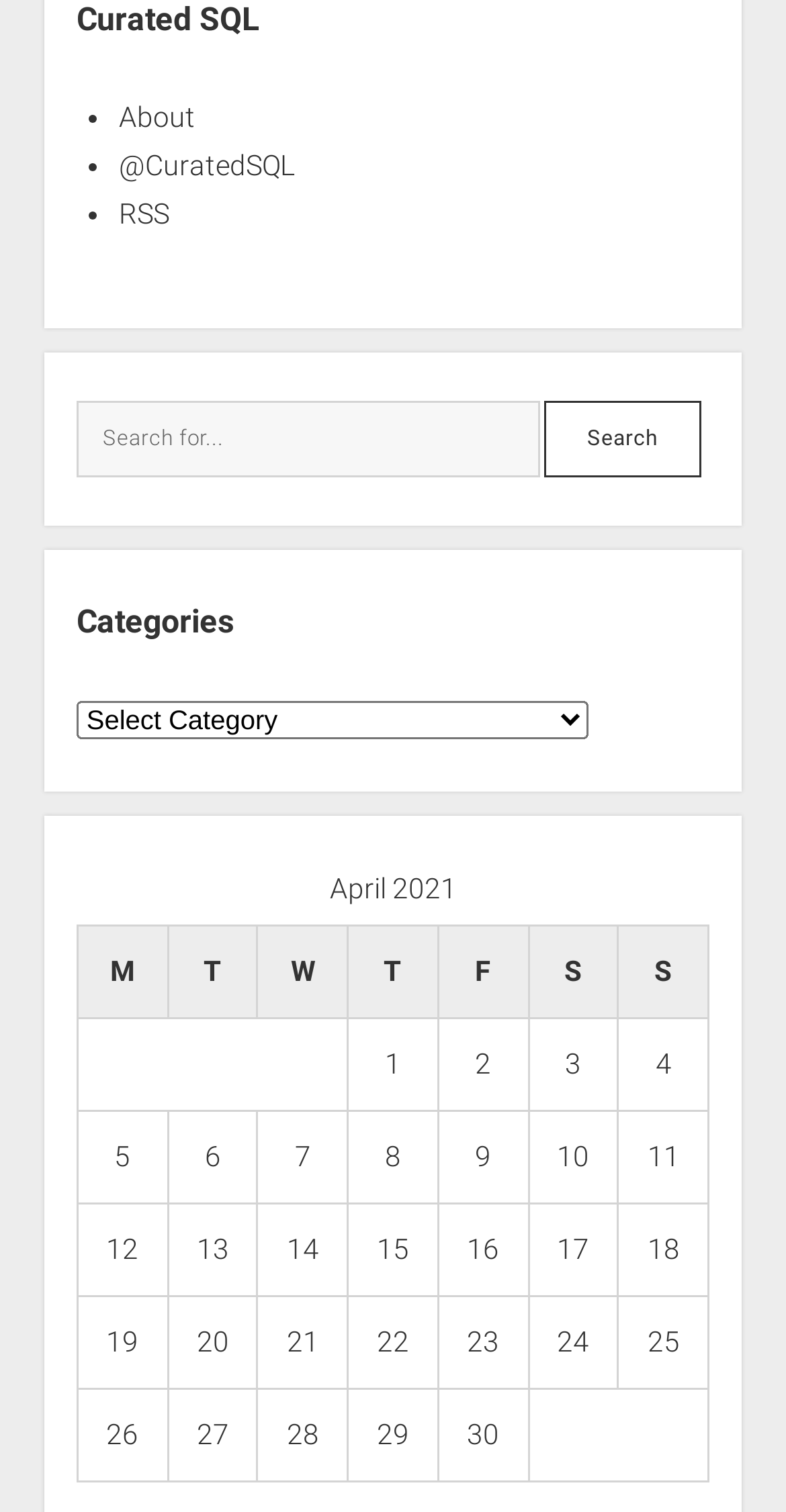What is the category of posts listed on this webpage?
Provide a detailed answer to the question, using the image to inform your response.

Based on the webpage, I can see a table with a caption 'April 2021' and multiple rows with links to posts published on different dates in April 2021. Therefore, the category of posts listed on this webpage is April 2021.